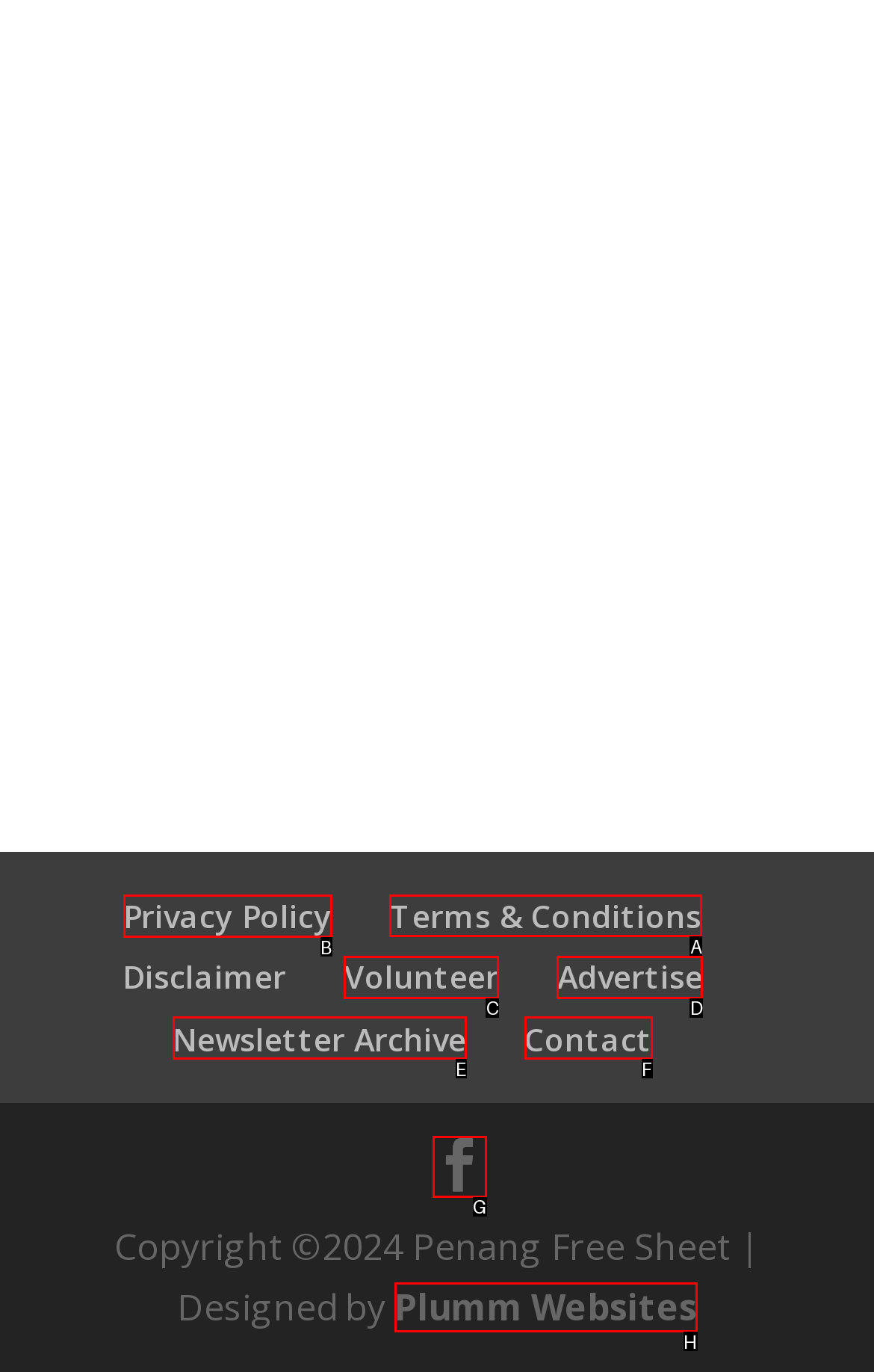Which HTML element should be clicked to perform the following task: Read terms and conditions
Reply with the letter of the appropriate option.

A